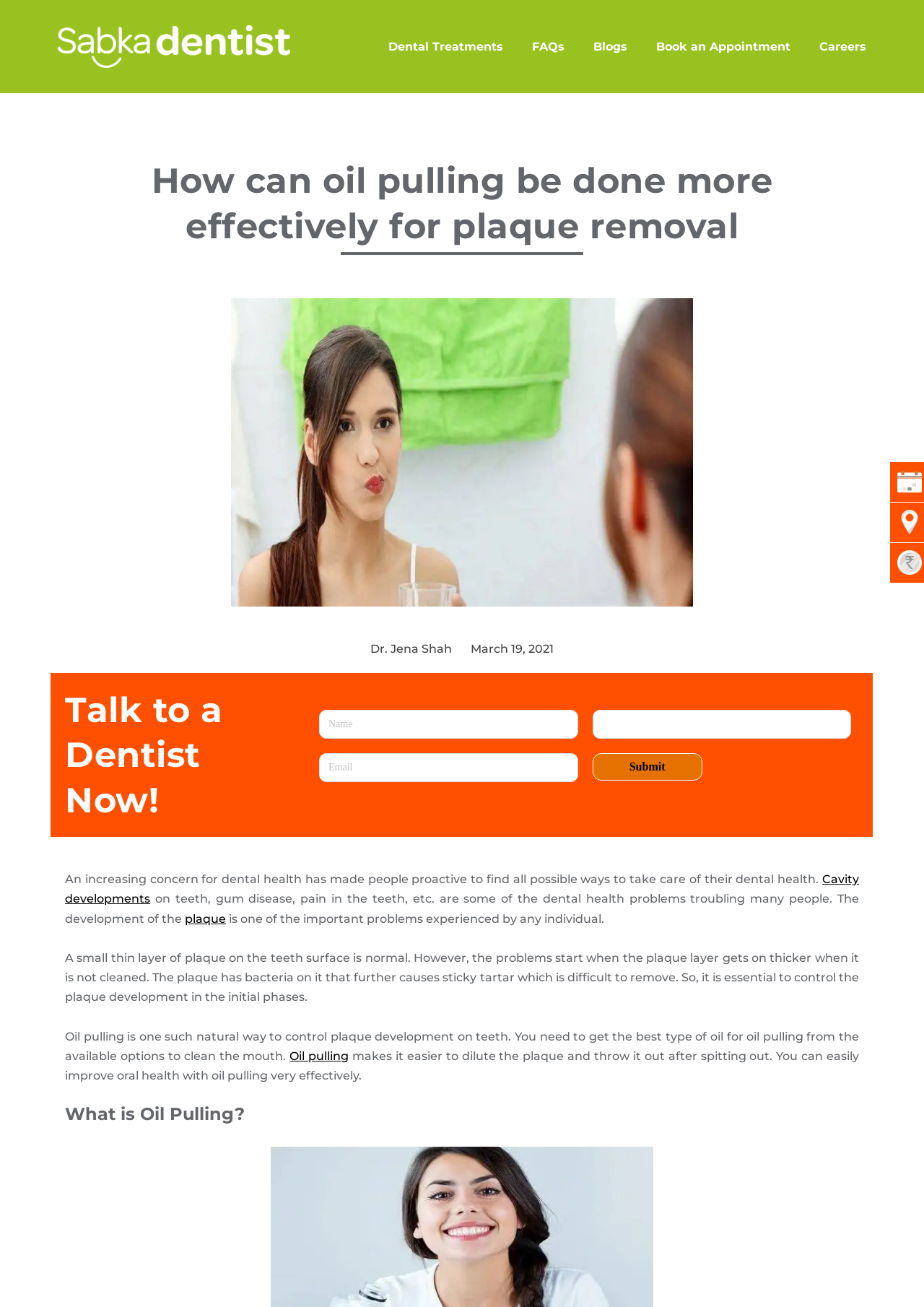Using the format (top-left x, top-left y, bottom-right x, bottom-right y), provide the bounding box coordinates for the described UI element. All values should be floating point numbers between 0 and 1: Blogs

[0.642, 0.028, 0.679, 0.043]